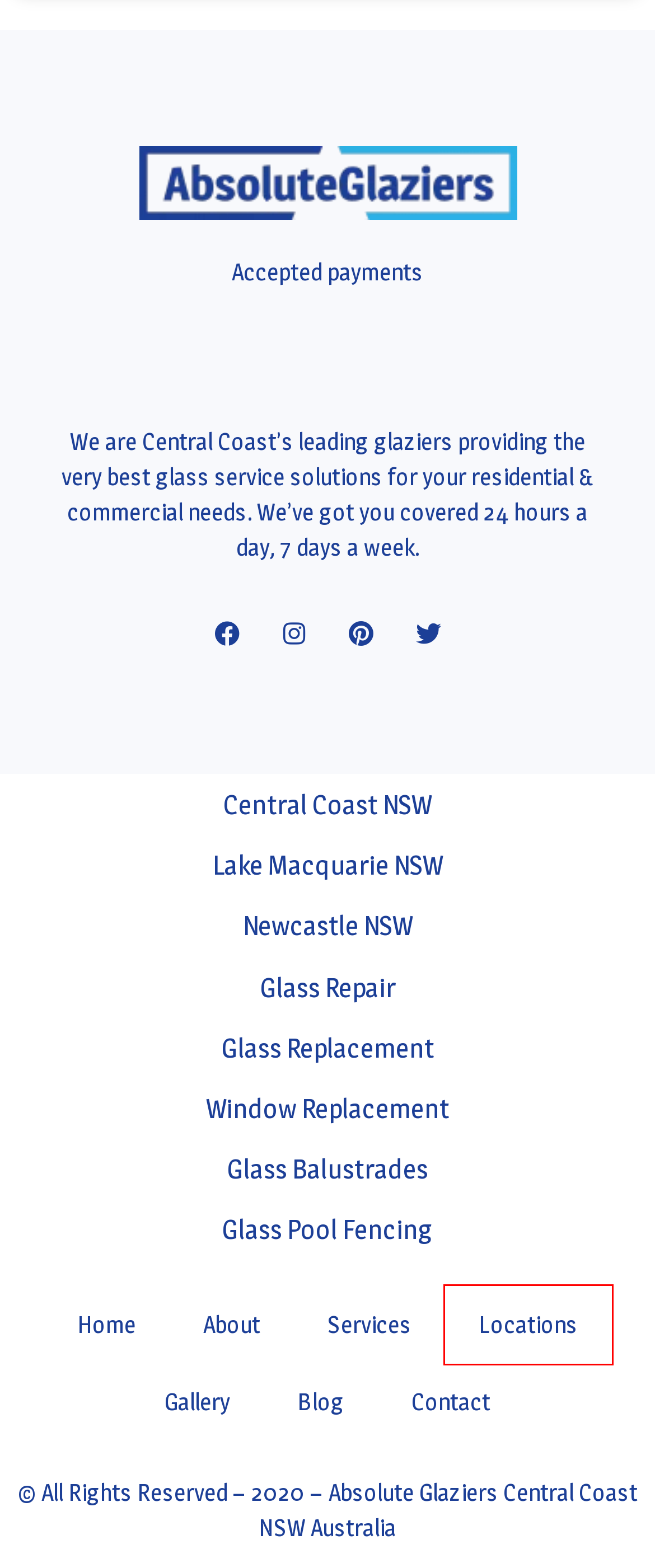Observe the screenshot of a webpage with a red bounding box highlighting an element. Choose the webpage description that accurately reflects the new page after the element within the bounding box is clicked. Here are the candidates:
A. Absolute Glaziers | Affordable & Experienced Glass & Glazing
B. Blog | Read About Our Glazing Tips | Absolute Glazier
C. Glass Repair | Affordable | Window Replacement Central Coast
D. How To Guide For Your Window Replacements - Absolute Glaziers
E. Local Locations We Serve - Absolute Glazier | Glass & Glazing
F. Why glass balustrades and decks are made for each other - Blog
G. About Us | Absolute Glaziers | 10 Years Experience
H. Glass Balustrades | High Quality Services| Absolute Central Coast

E